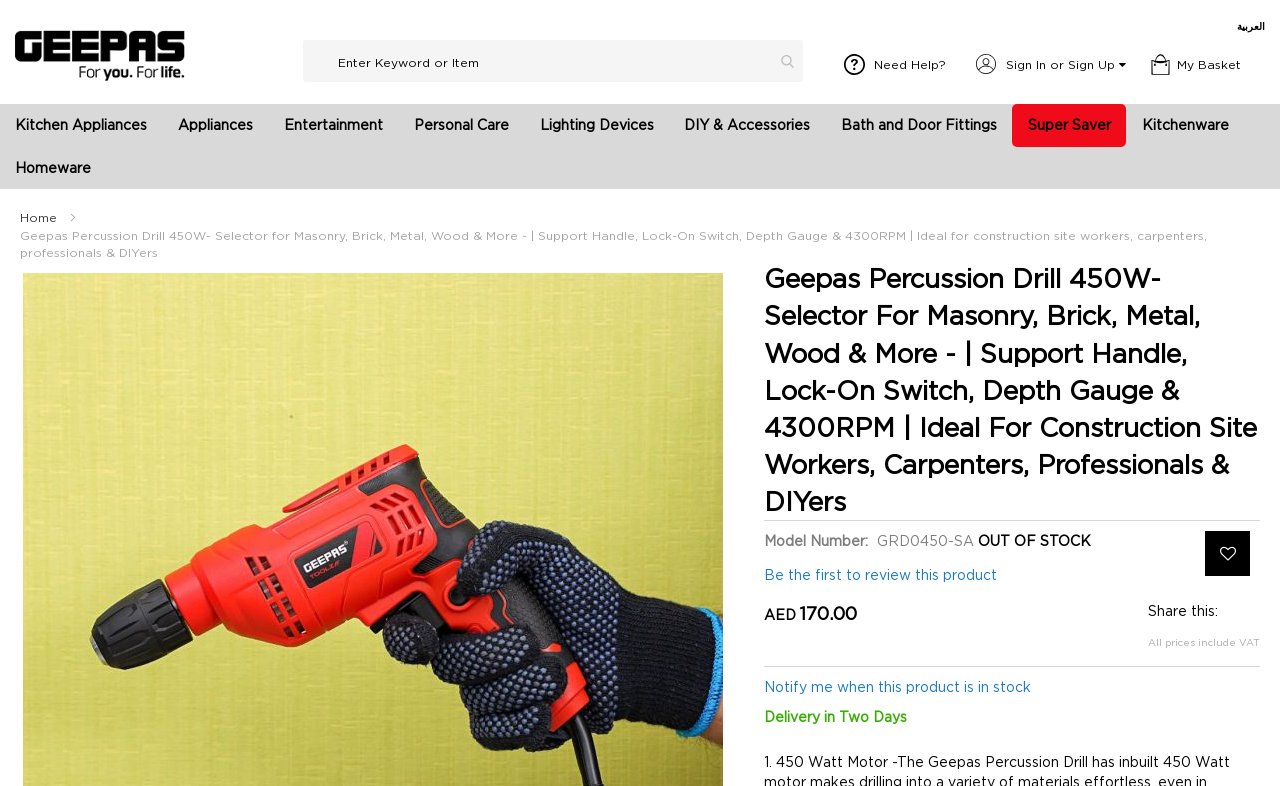Identify and provide the bounding box for the element described by: "Bath and Door Fittings".

[0.645, 0.133, 0.791, 0.187]